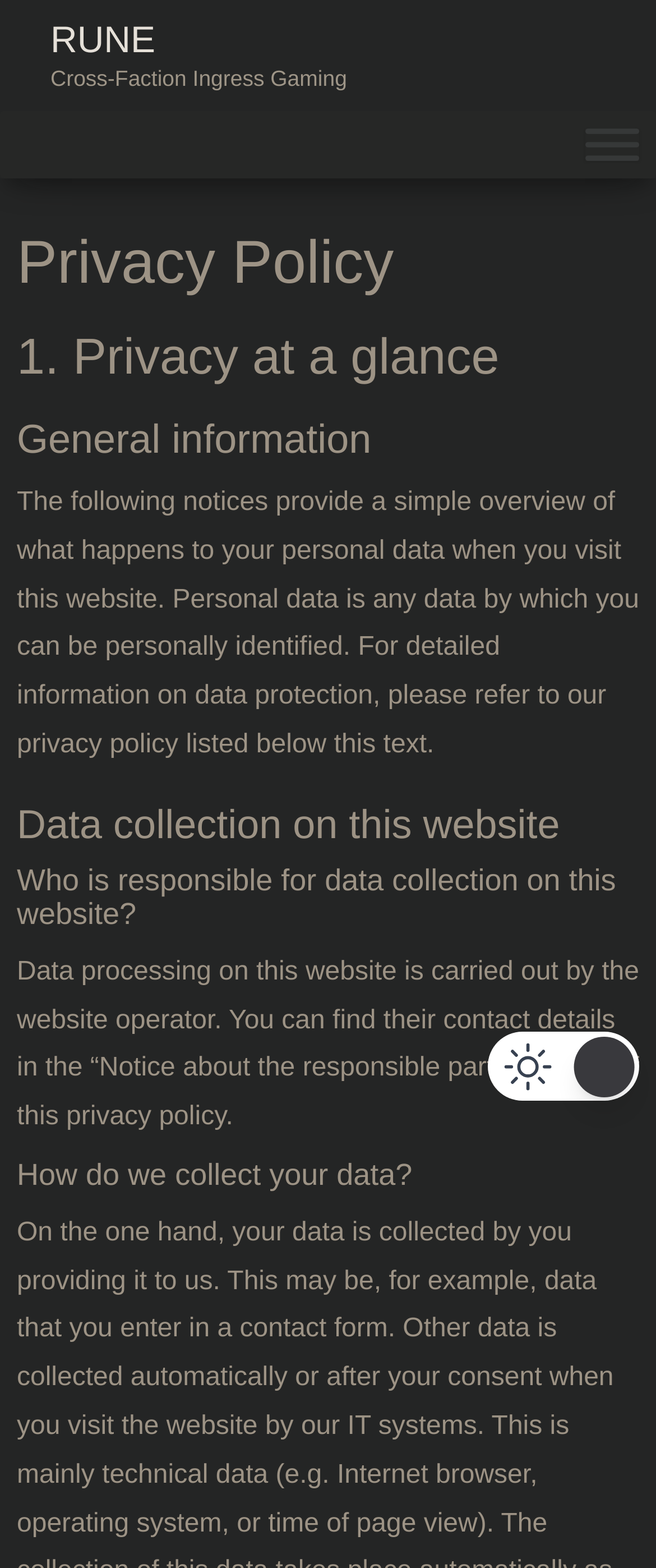Locate and provide the bounding box coordinates for the HTML element that matches this description: "aria-label="Toggle Menu"".

[0.892, 0.082, 0.974, 0.103]